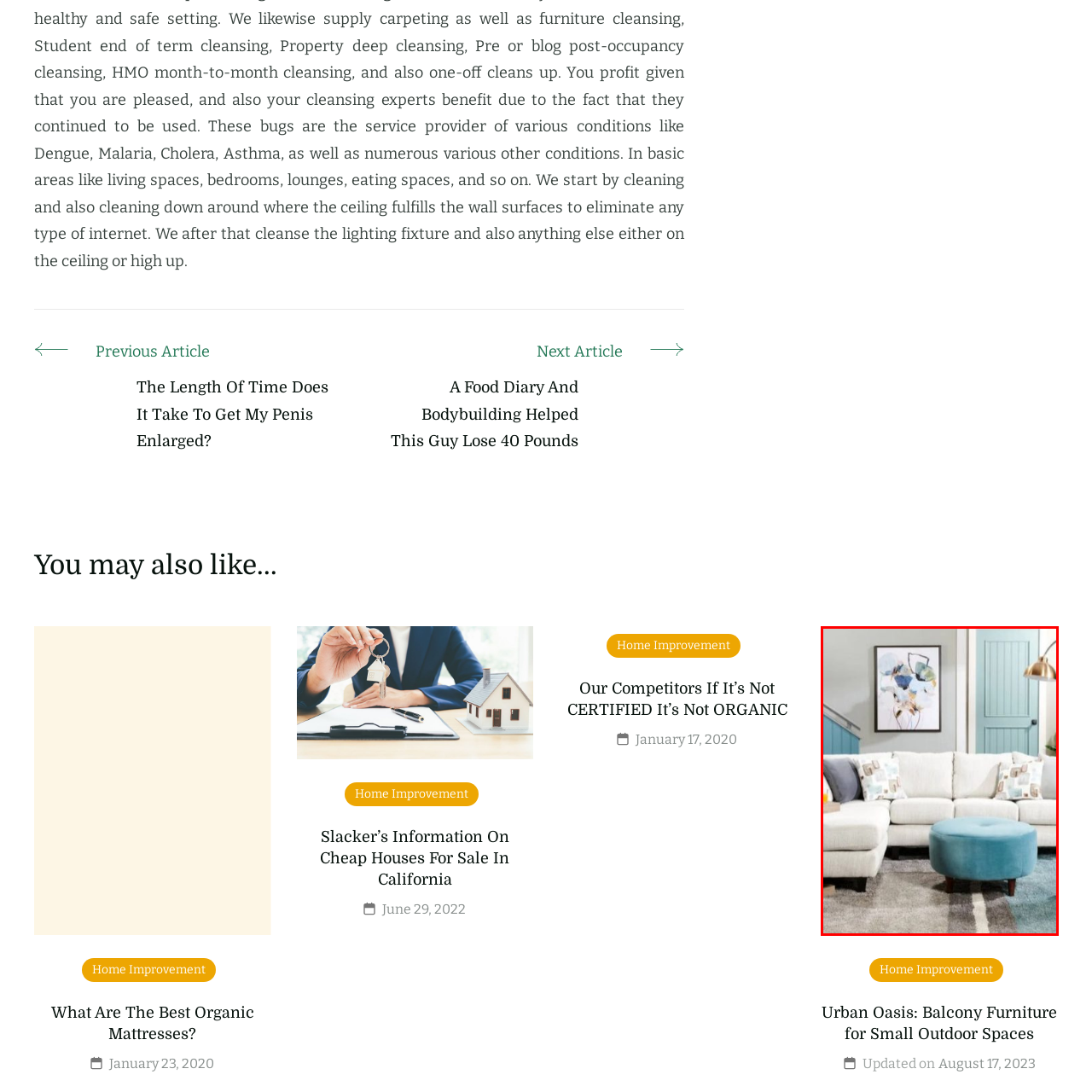Provide a detailed account of the visual content within the red-outlined section of the image.

This image showcases a cozy living room arrangement featuring a light, plush sectional sofa adorned with decorative pillows that add a subtle touch of color. In front of the sofa, a round, turquoise ottoman serves both as a functional piece and a pop of color against the neutral shades of the furniture. Behind the sofa, a piece of artwork featuring abstract floral designs hangs on the wall, adding a modern and artistic flair. To the side, blue paneling contrasts beautifully with the soft gray walls, complementing the overall aesthetic of a welcoming and stylish space. A stylish floor lamp in the corner provides gentle lighting, enhancing the inviting atmosphere of the room.